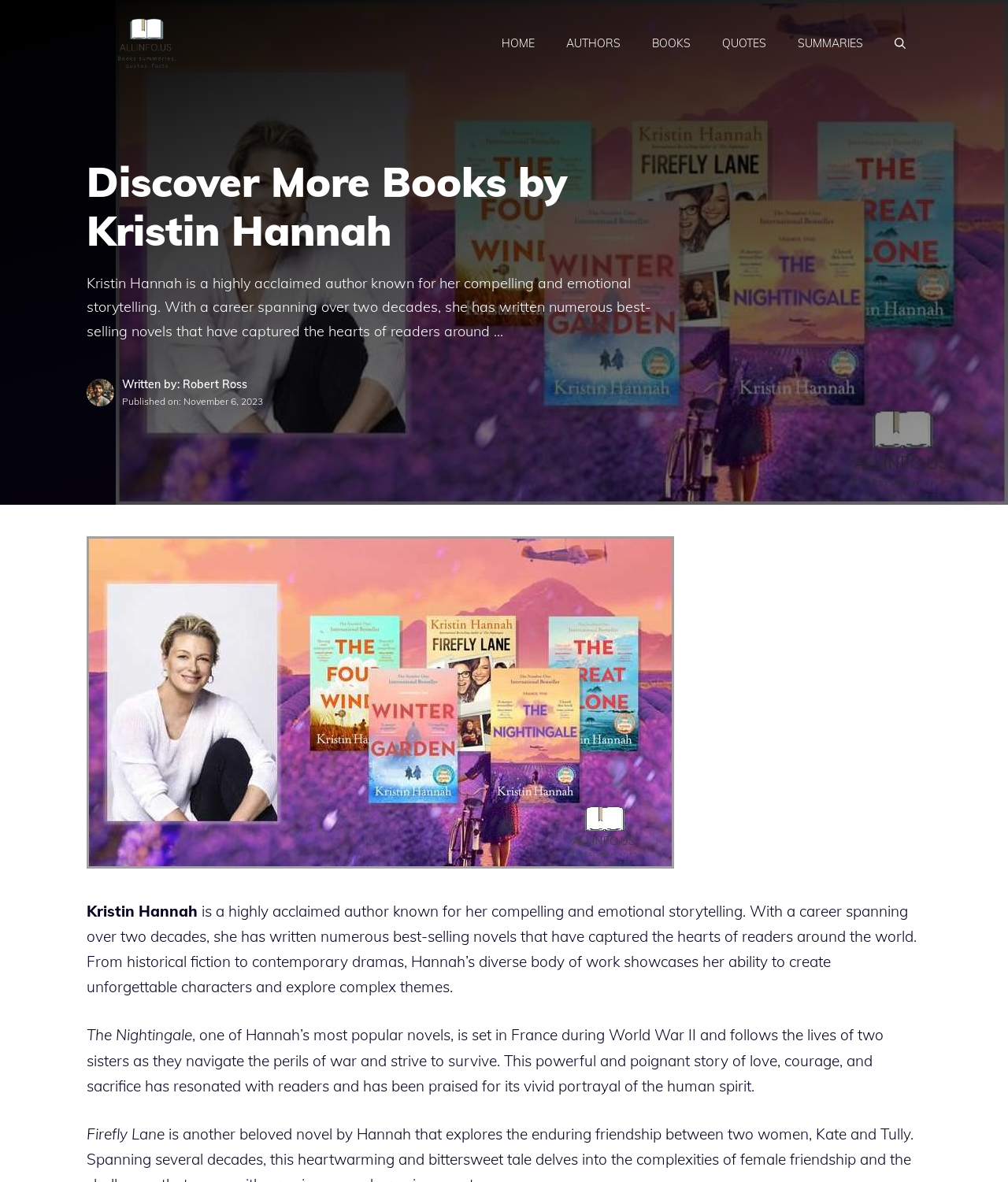What is the date of publication mentioned on the webpage?
Refer to the image and give a detailed answer to the question.

The webpage contains a 'Published on:' label, followed by a date 'November 6, 2023', indicating the date of publication.